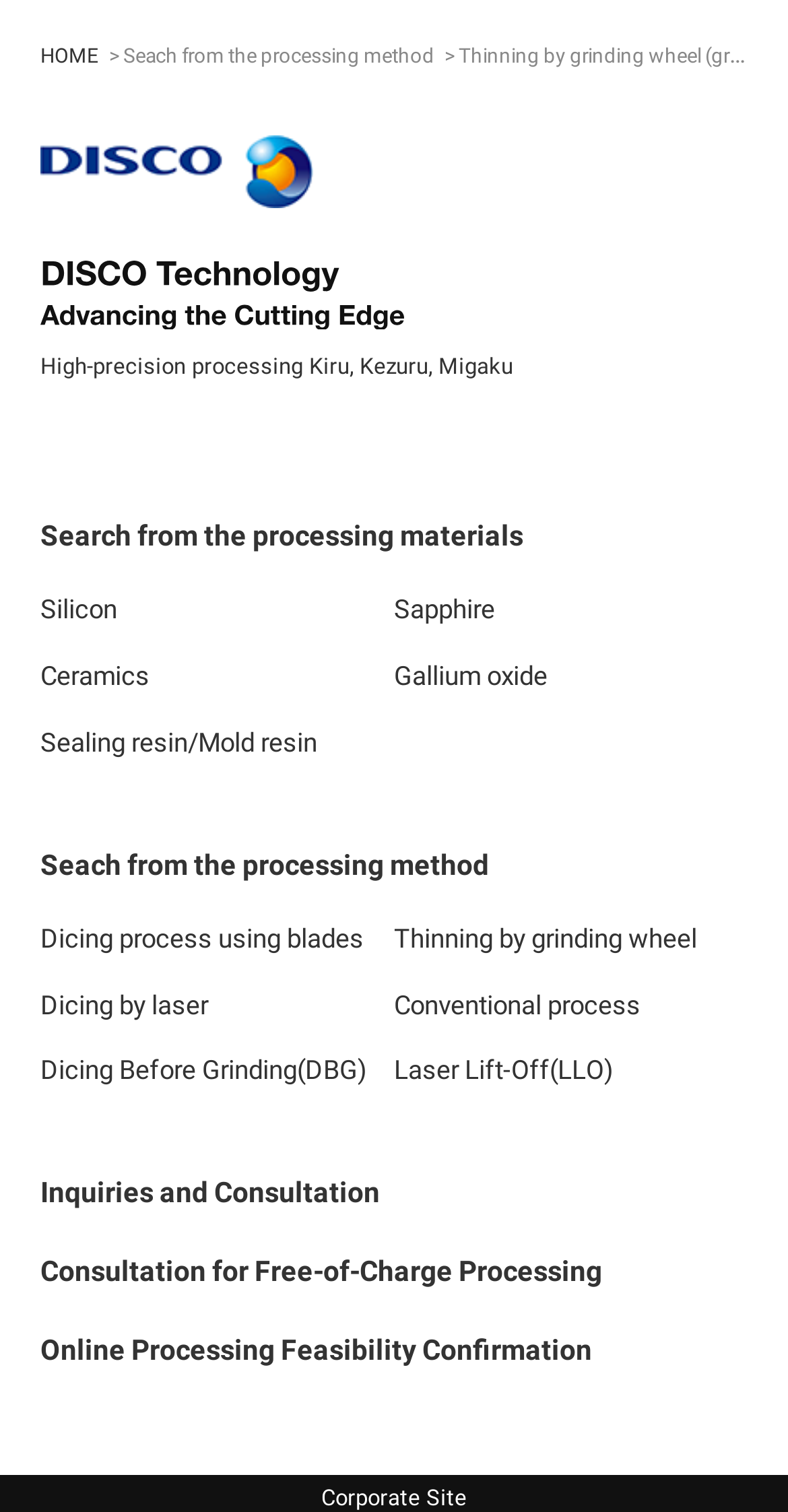Identify the bounding box coordinates of the region that needs to be clicked to carry out this instruction: "visit corporate site". Provide these coordinates as four float numbers ranging from 0 to 1, i.e., [left, top, right, bottom].

[0.408, 0.983, 0.592, 0.998]